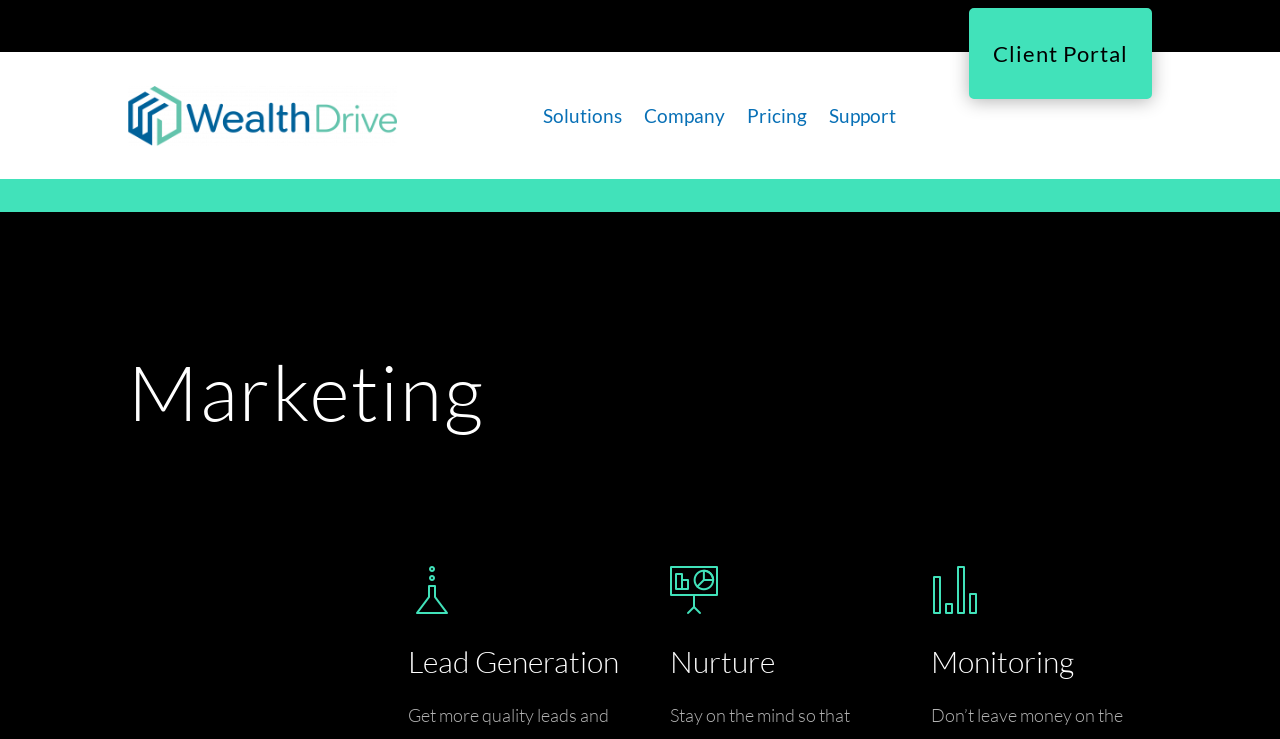Predict the bounding box of the UI element based on the description: "Company". The coordinates should be four float numbers between 0 and 1, formatted as [left, top, right, bottom].

[0.503, 0.105, 0.566, 0.208]